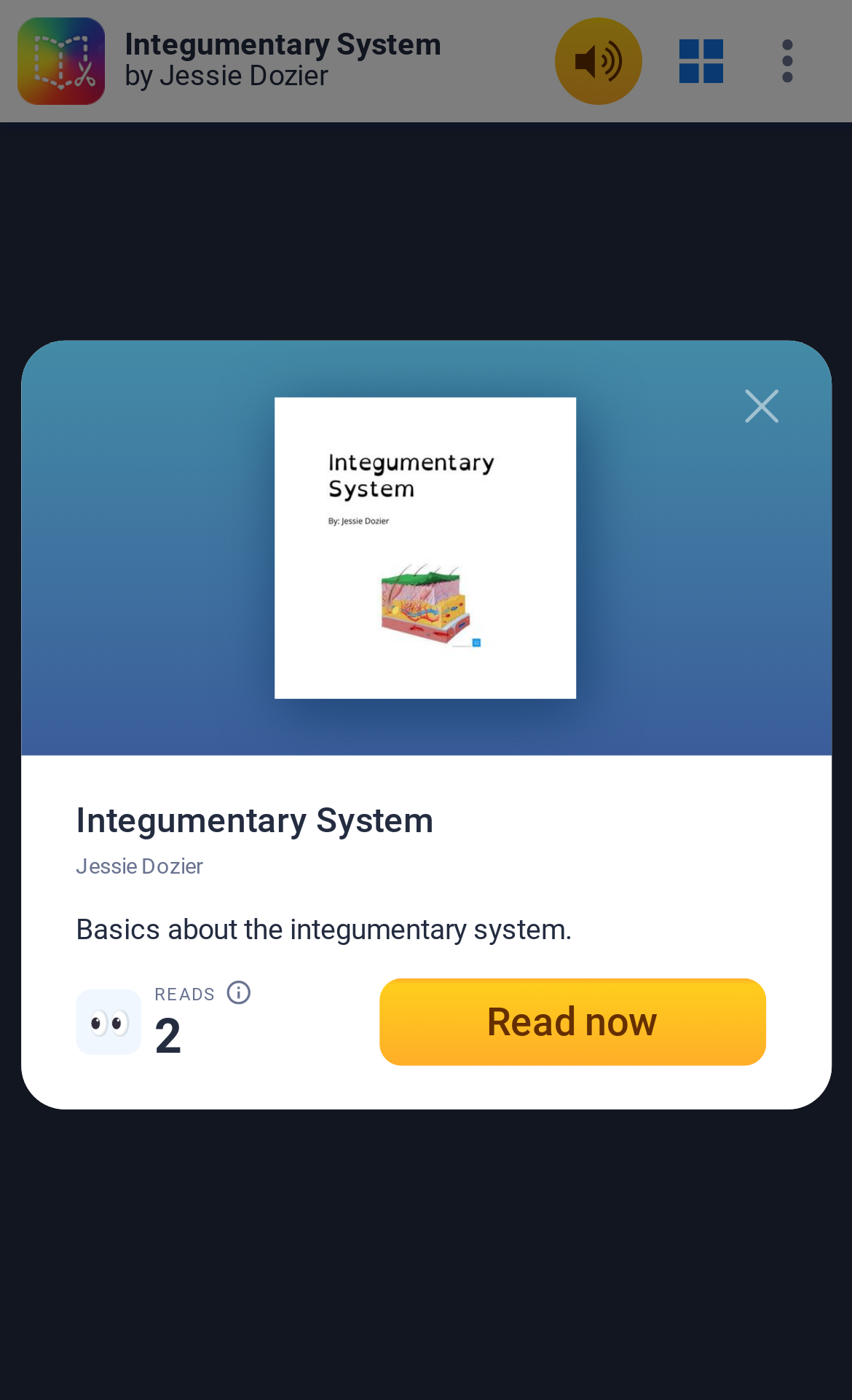For the given element description parent_node: Integumentary System, determine the bounding box coordinates of the UI element. The coordinates should follow the format (top-left x, top-left y, bottom-right x, bottom-right y) and be within the range of 0 to 1.

[0.847, 0.262, 0.939, 0.318]